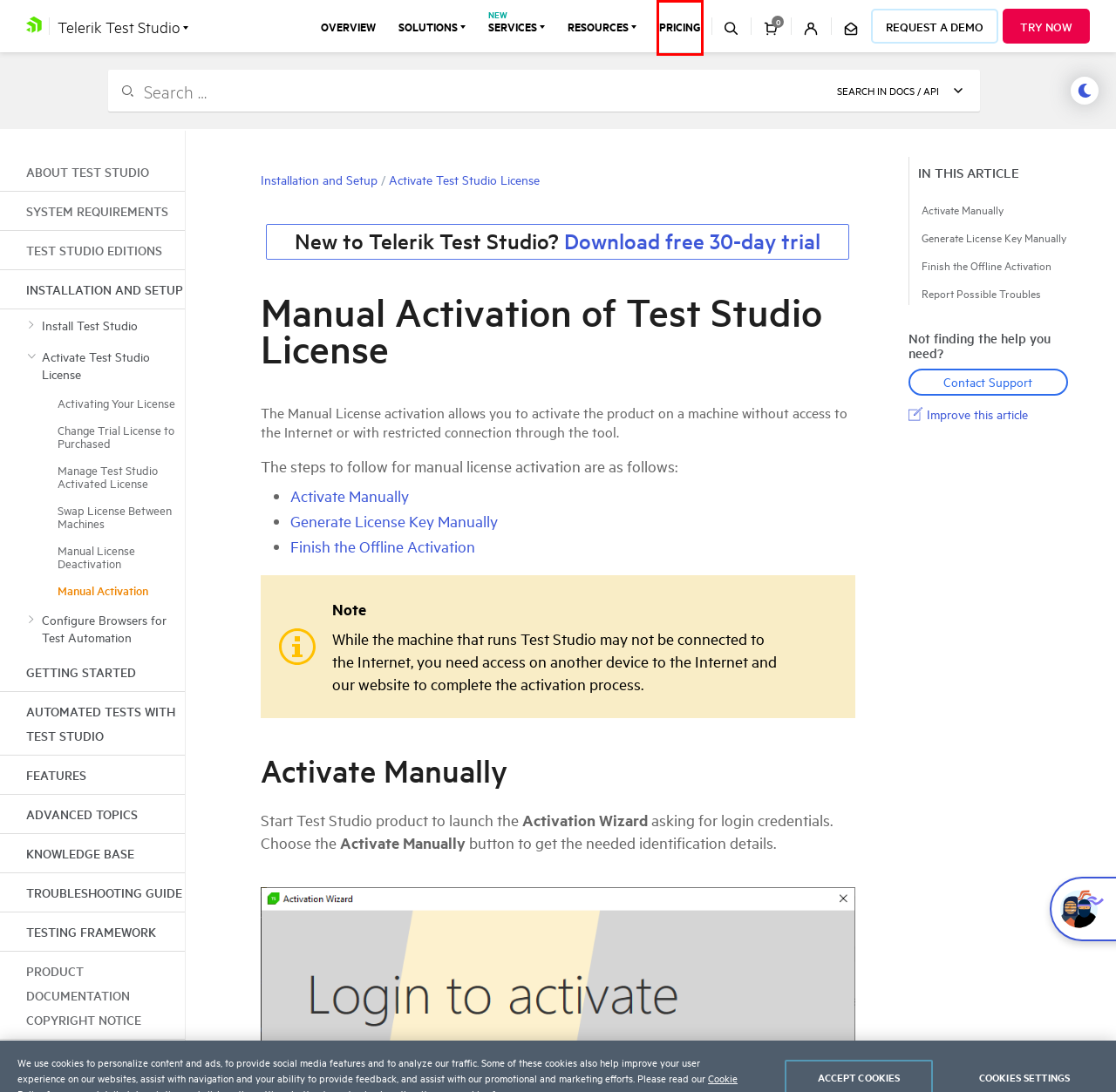View the screenshot of the webpage containing a red bounding box around a UI element. Select the most fitting webpage description for the new page shown after the element in the red bounding box is clicked. Here are the candidates:
A. Automated Testing Software in Action | Test Studio Demos
B. Automated Testing Software for Web and Desktop | Test Studio
C. Identity
D. Buy Test Studio - Automated Testing Software That Just Works | Telerik
E. Purchase Telerik Software Development Tools
F. Search Results
G. Contact the Telerik Team | Progress Telerik
H. Telerik & Kendo UI - .NET Components Suites & JavaScript UI Libraries

D